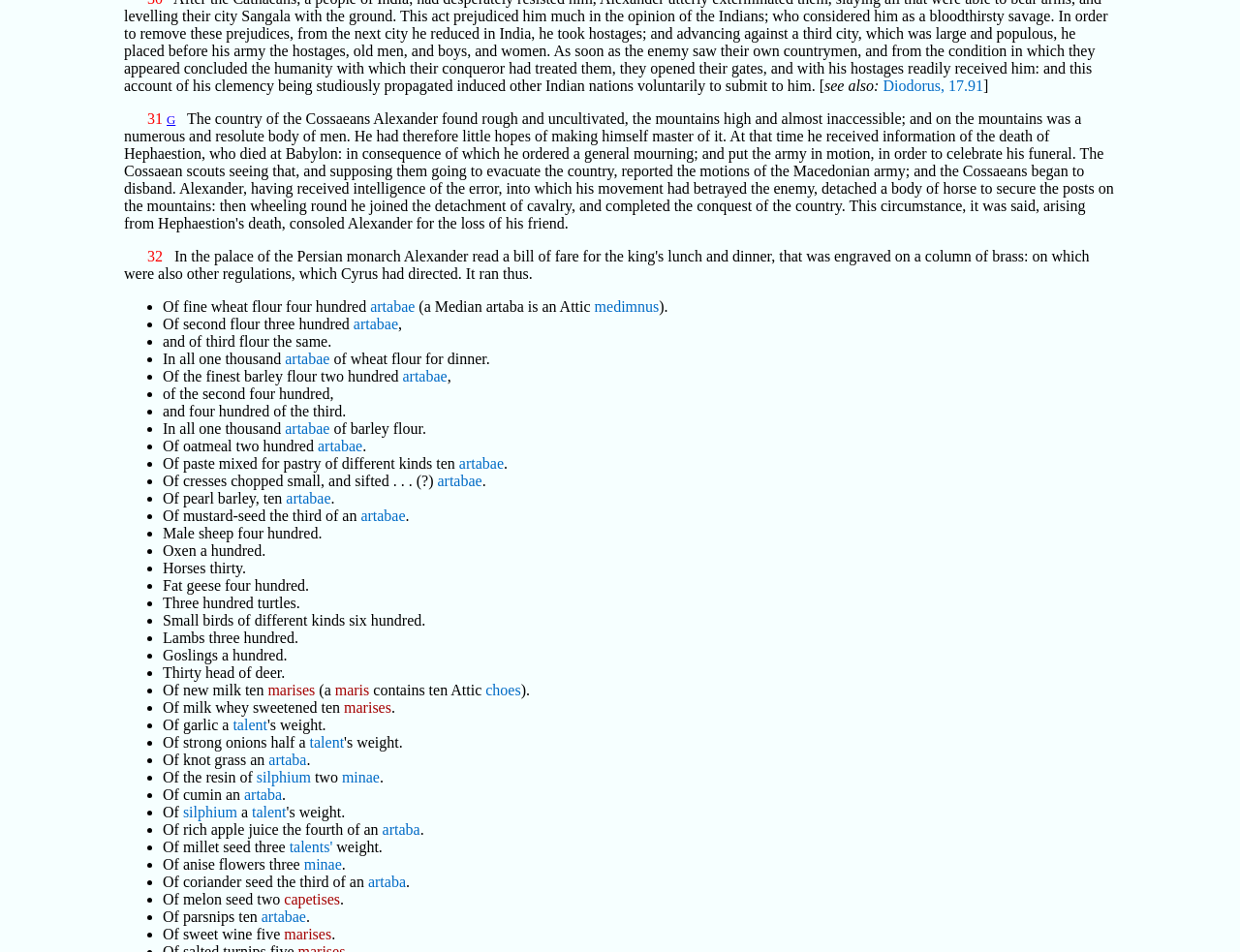Locate the bounding box coordinates of the element's region that should be clicked to carry out the following instruction: "Click on 'Diodorus, 17.91'". The coordinates need to be four float numbers between 0 and 1, i.e., [left, top, right, bottom].

[0.712, 0.081, 0.793, 0.099]